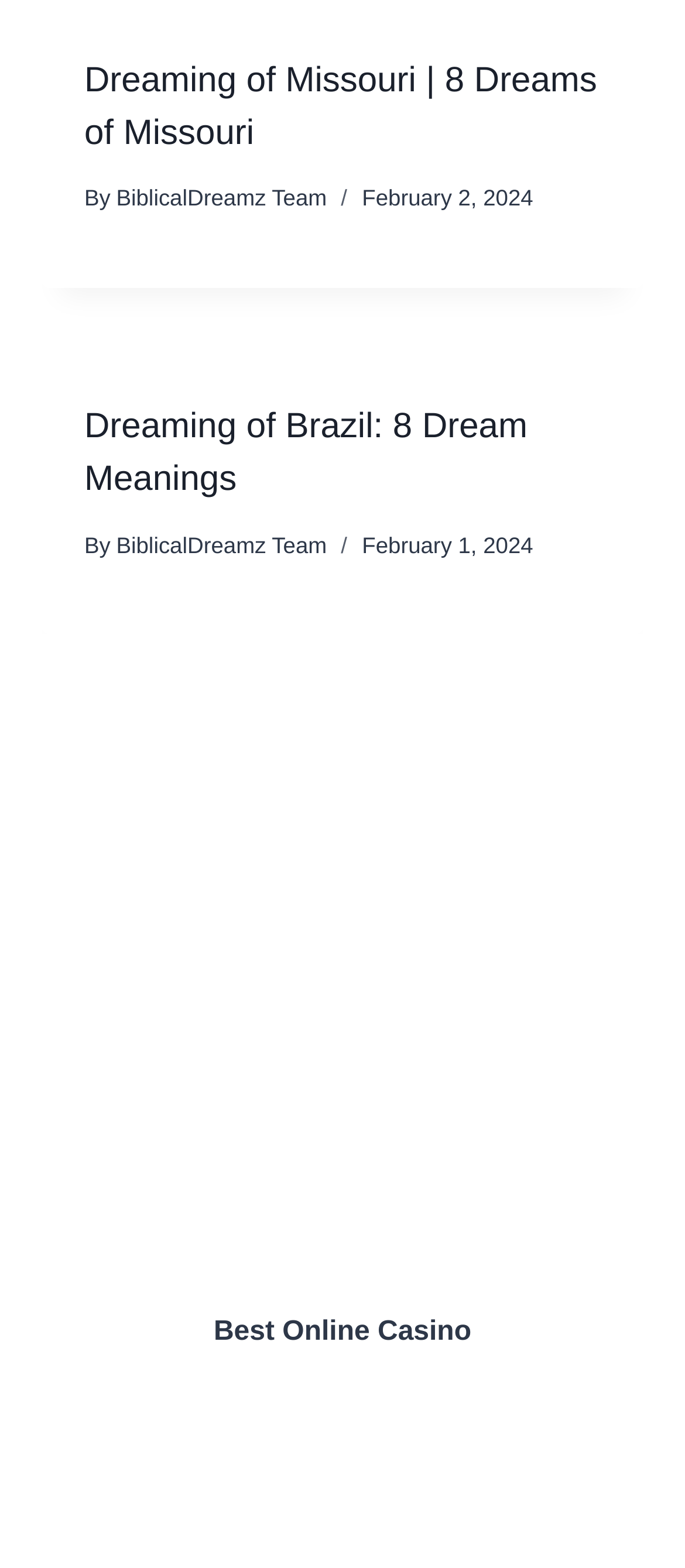When was the first article published?
Answer the question with a thorough and detailed explanation.

The publication date of the first article can be found in the time element with the text 'February 2, 2024' which is a child of the article element with ID 573.